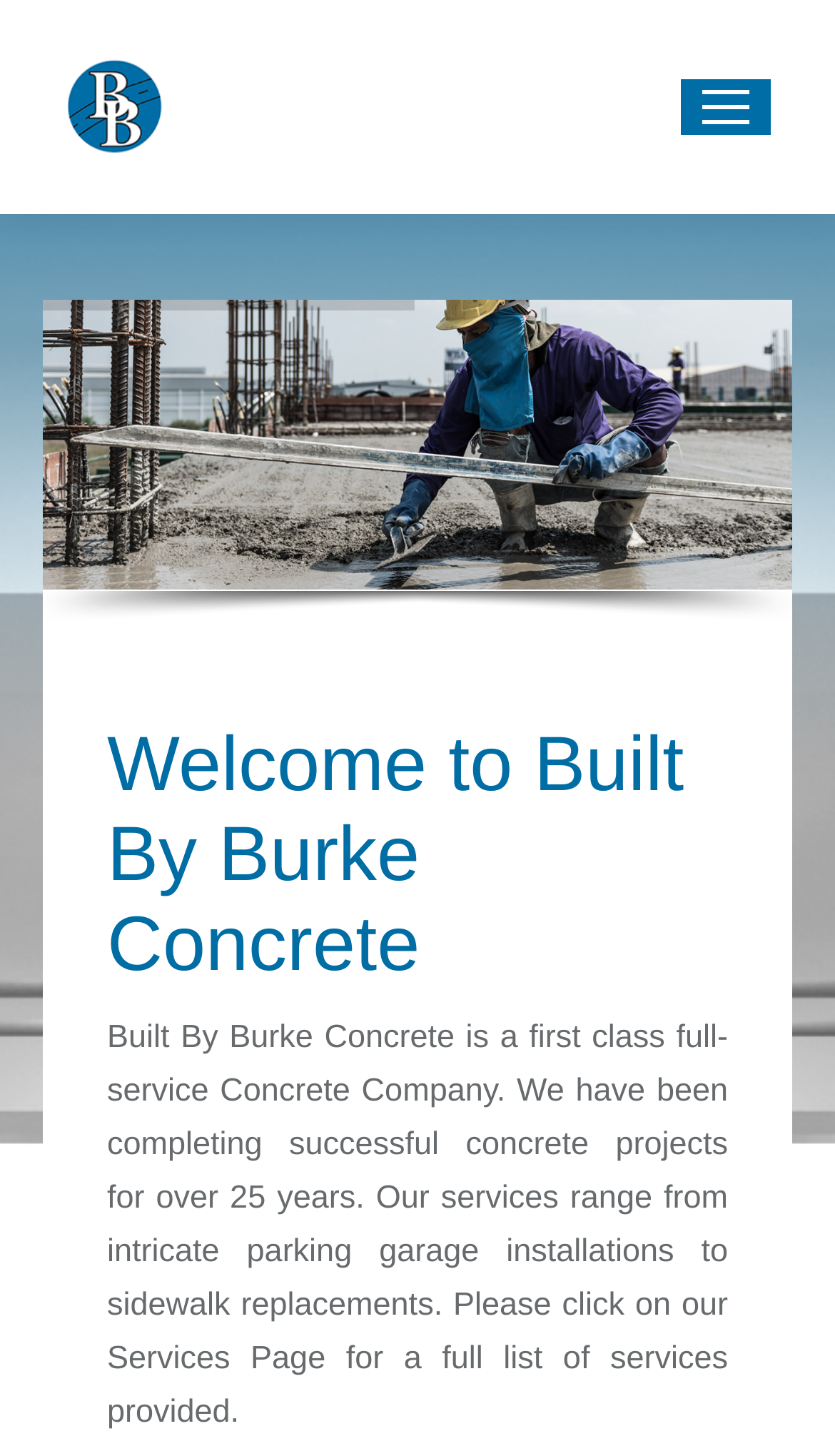Please find and report the primary heading text from the webpage.

Welcome to Built By Burke Concrete